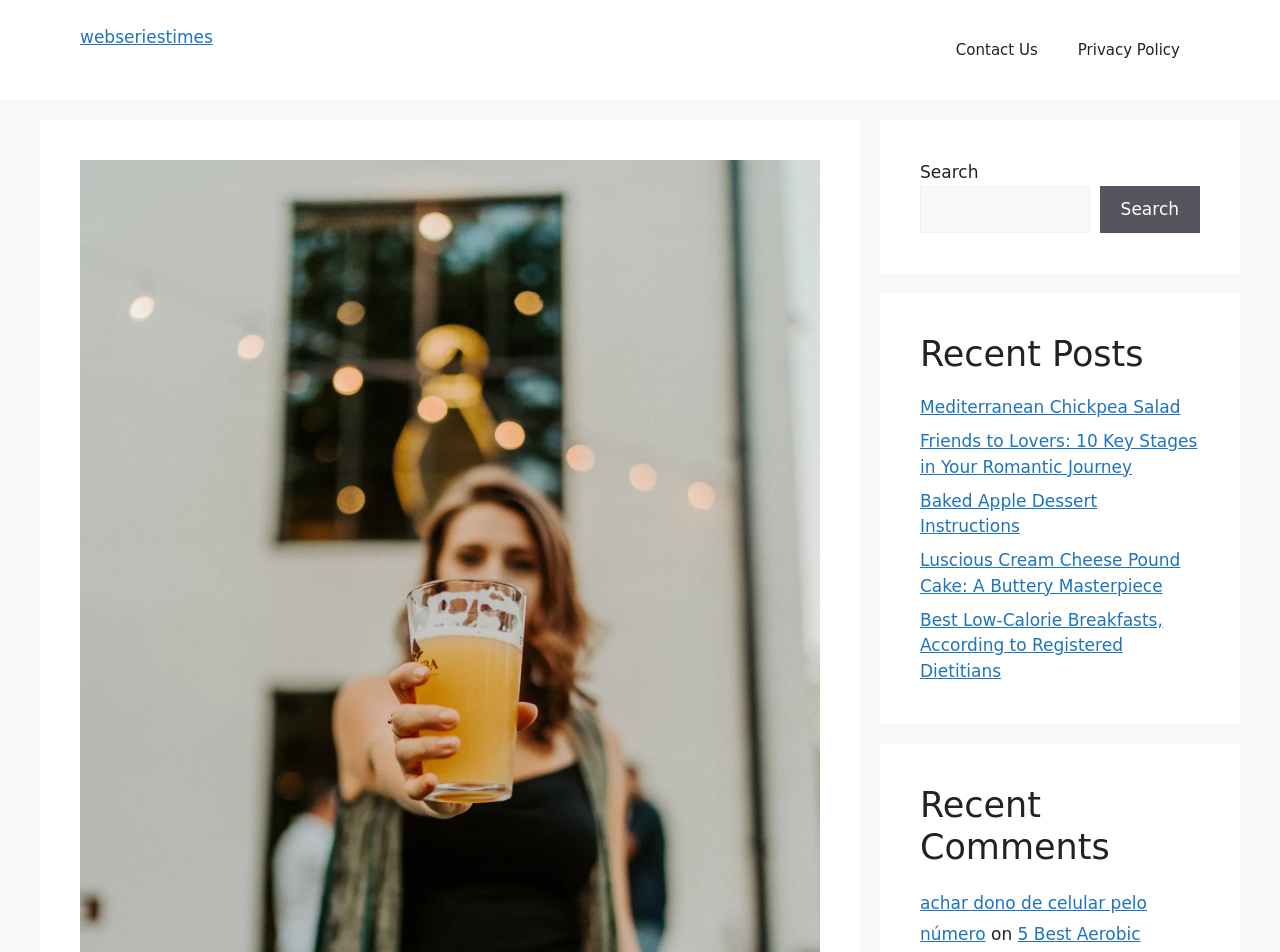Please specify the bounding box coordinates of the clickable region necessary for completing the following instruction: "read recent post about Mediterranean Chickpea Salad". The coordinates must consist of four float numbers between 0 and 1, i.e., [left, top, right, bottom].

[0.719, 0.417, 0.922, 0.438]